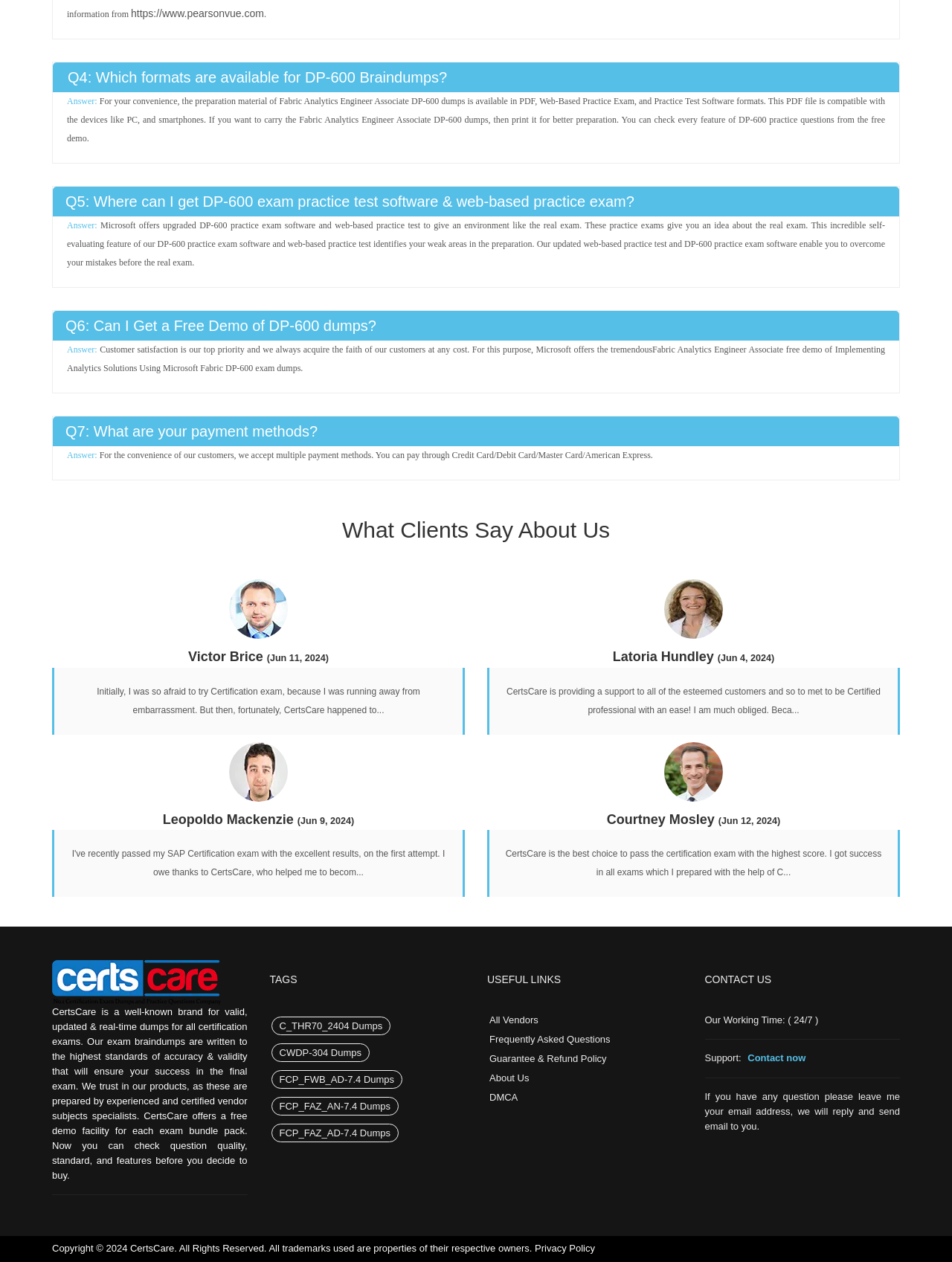Respond with a single word or phrase to the following question:
What payment methods are accepted?

Credit Card/Debit Card/Master Card/American Express